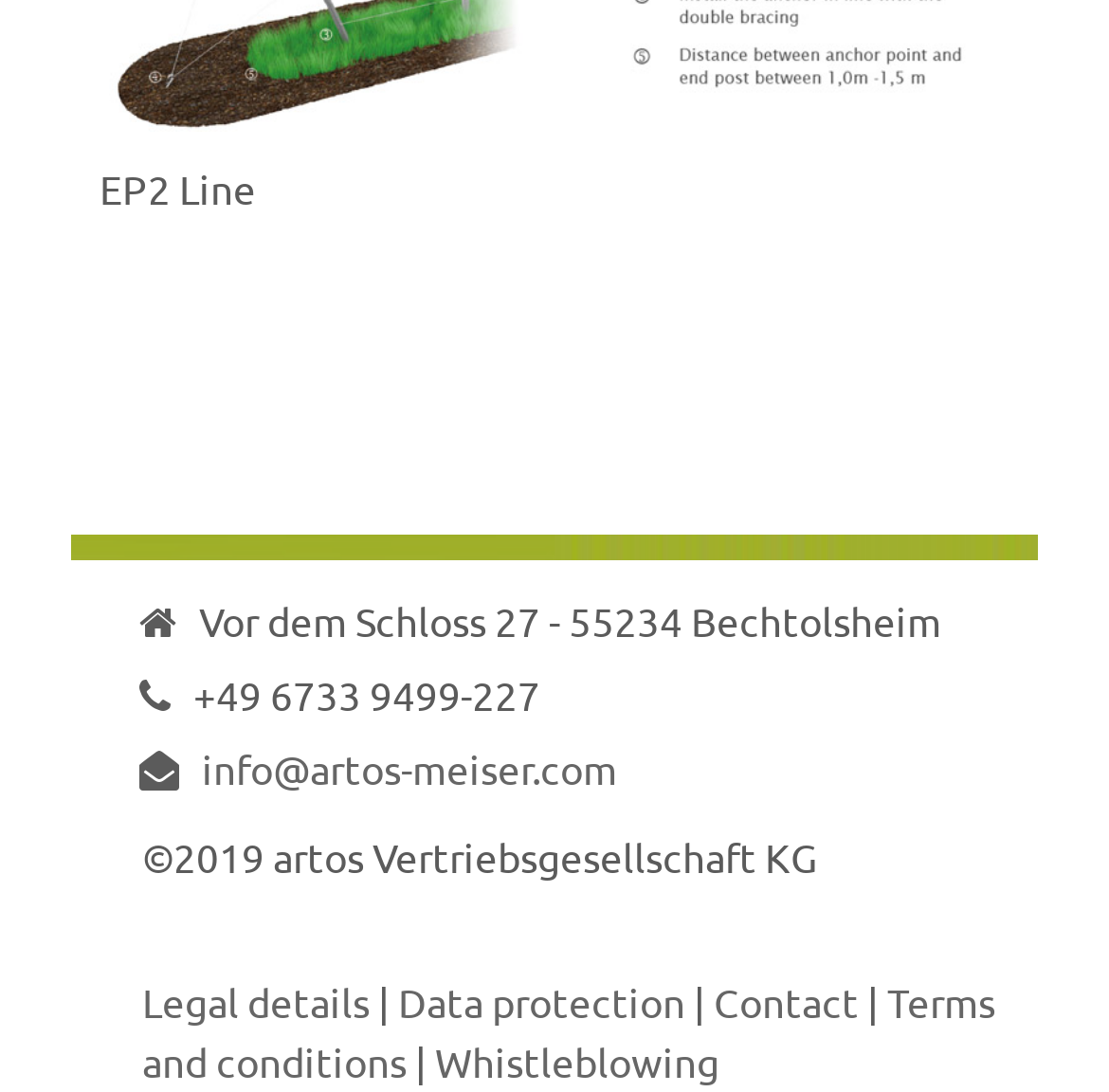What is the address of the company?
Please interpret the details in the image and answer the question thoroughly.

I found the address by looking at the static text element with the bounding box coordinates [0.172, 0.545, 0.849, 0.592] which contains the address information.